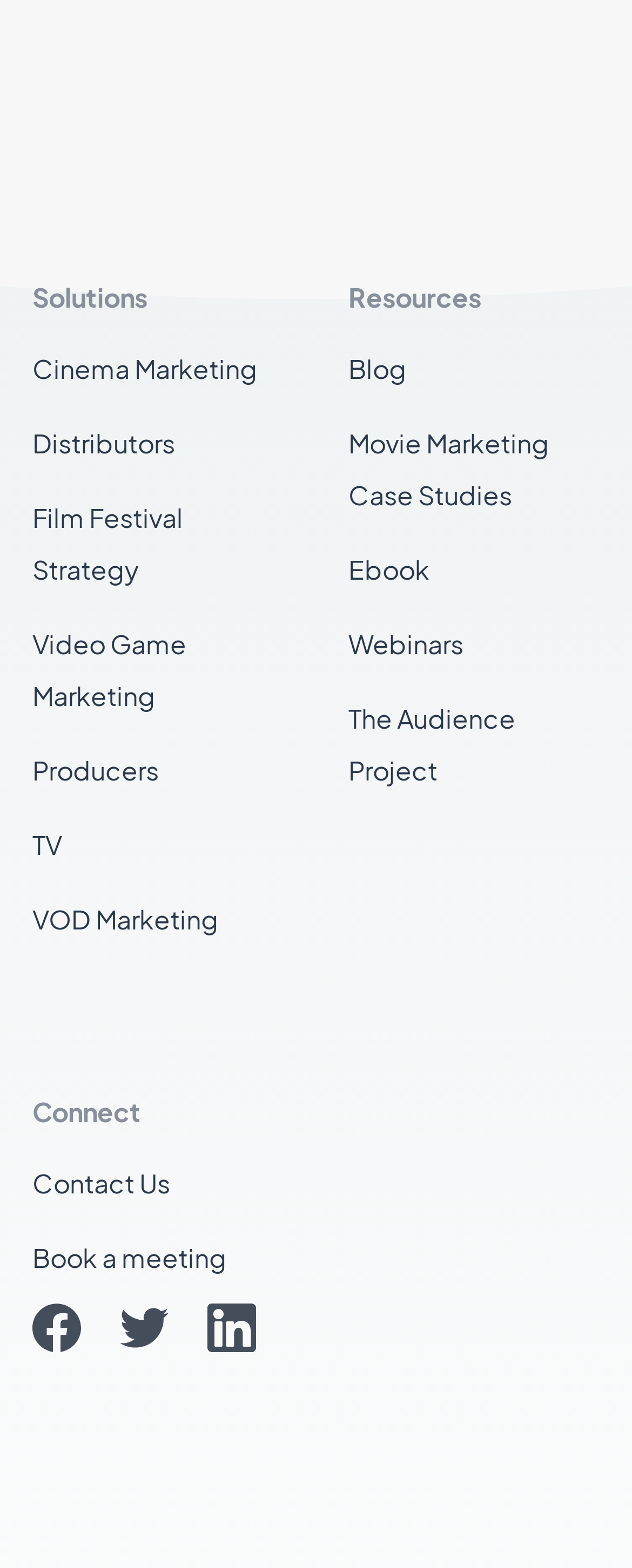Please locate the bounding box coordinates of the region I need to click to follow this instruction: "View Movie Marketing Case Studies".

[0.551, 0.259, 0.949, 0.34]